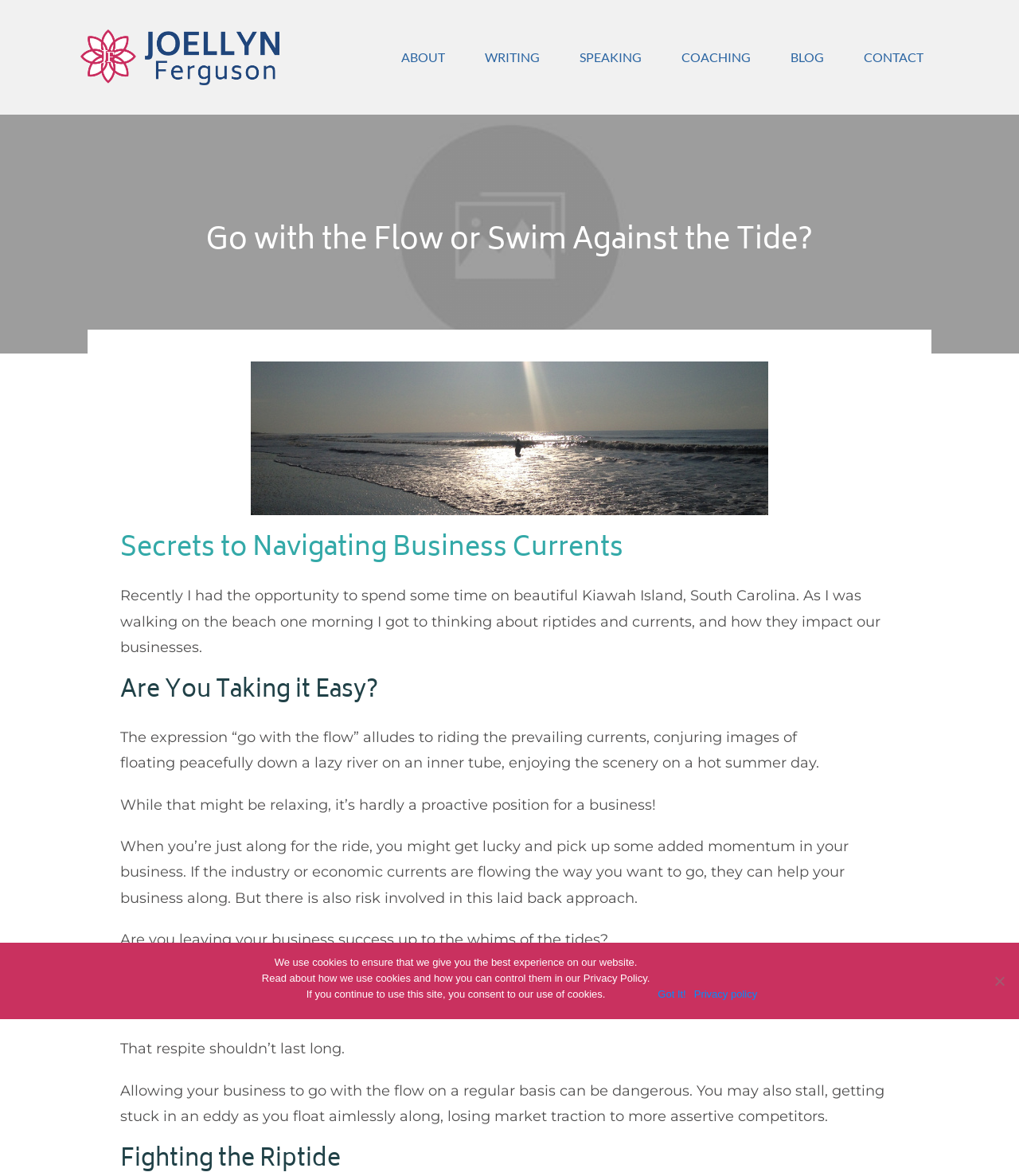Calculate the bounding box coordinates of the UI element given the description: "SPEAKING".

[0.569, 0.038, 0.63, 0.06]